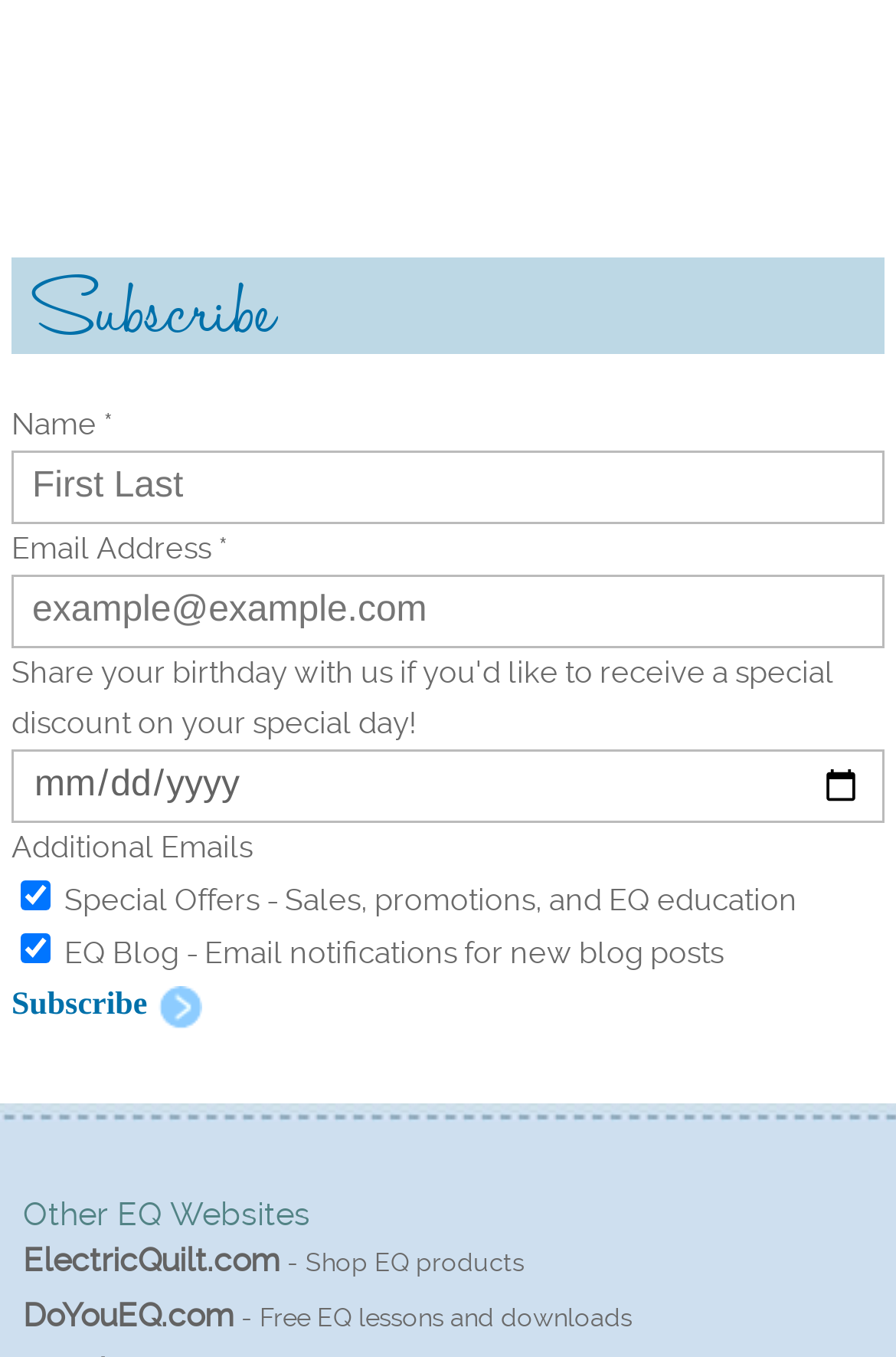Show me the bounding box coordinates of the clickable region to achieve the task as per the instruction: "Visit the ElectricQuilt.com website".

[0.026, 0.915, 0.313, 0.942]